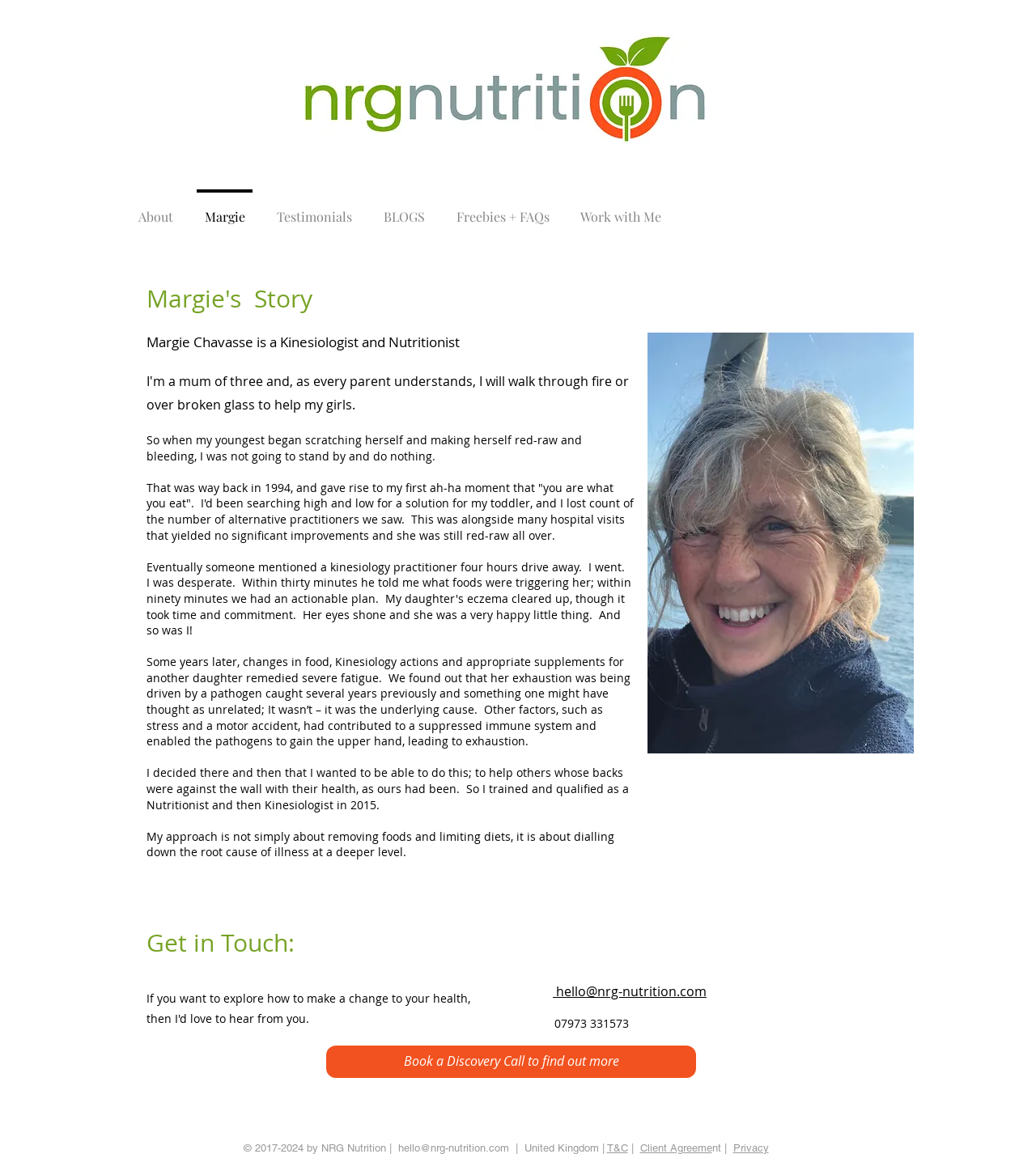Give a one-word or short-phrase answer to the following question: 
How many social media links are there?

2